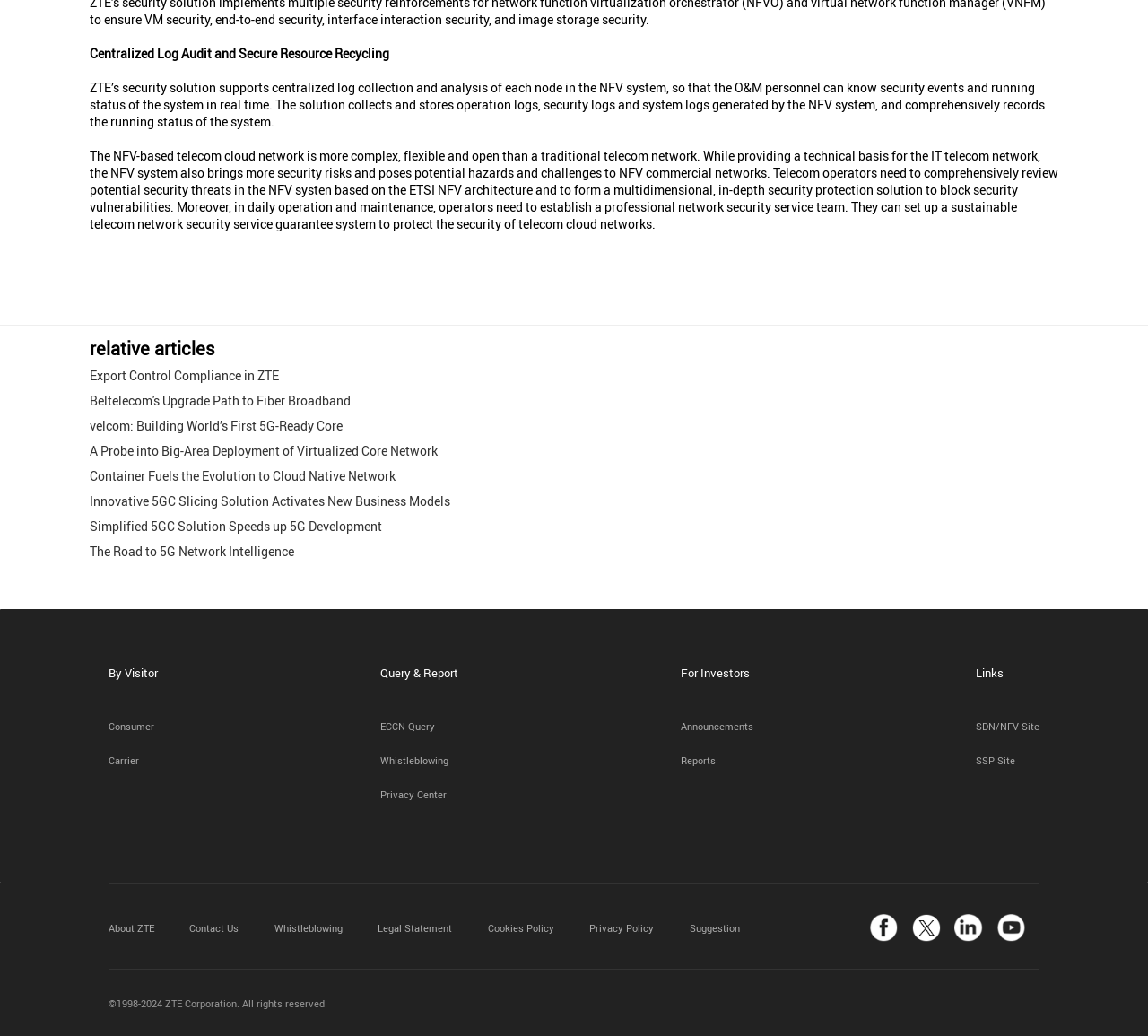Identify the bounding box coordinates of the area you need to click to perform the following instruction: "Query ECCN".

[0.331, 0.694, 0.379, 0.707]